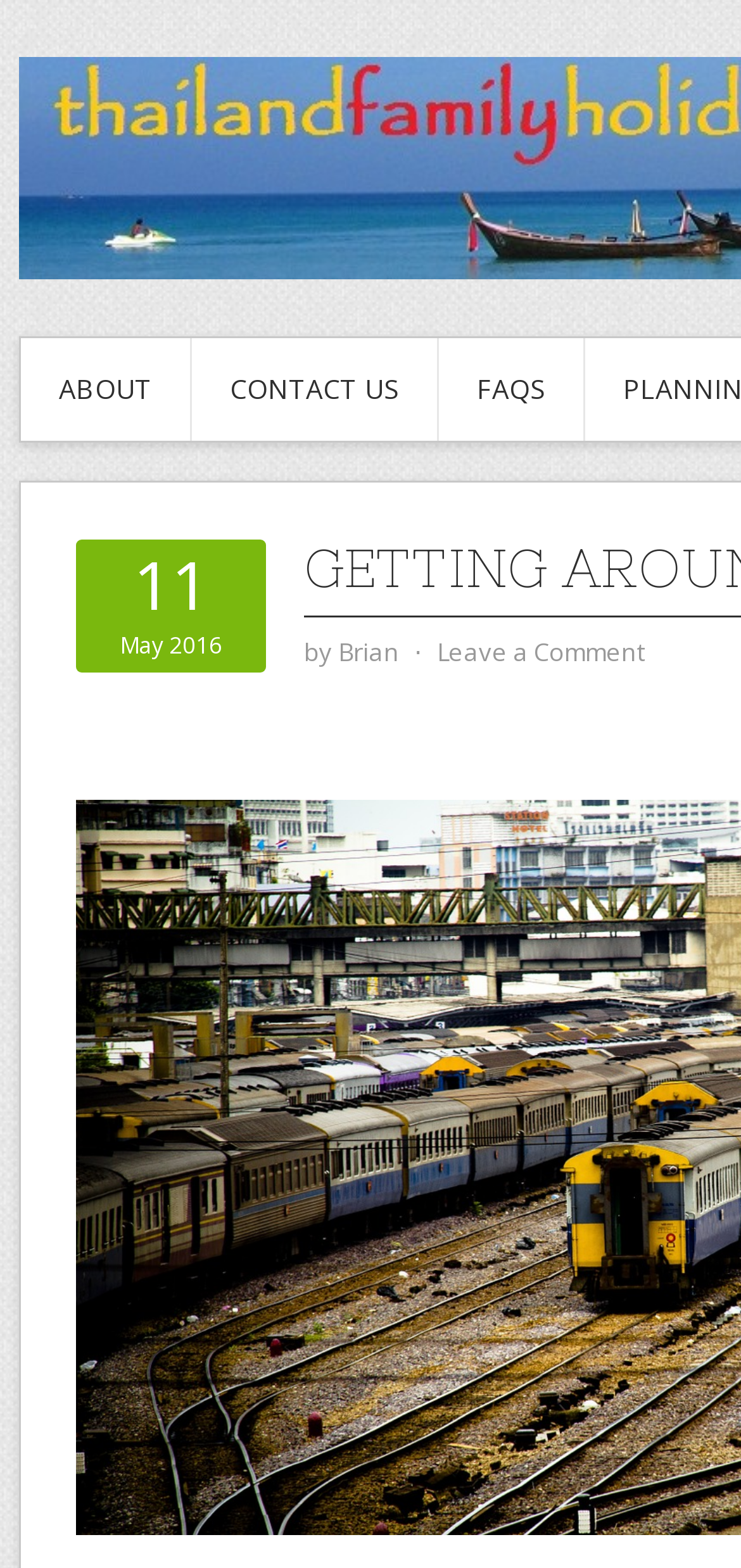Answer in one word or a short phrase: 
What is the function of the 'Leave a Comment' link?

To comment on the article